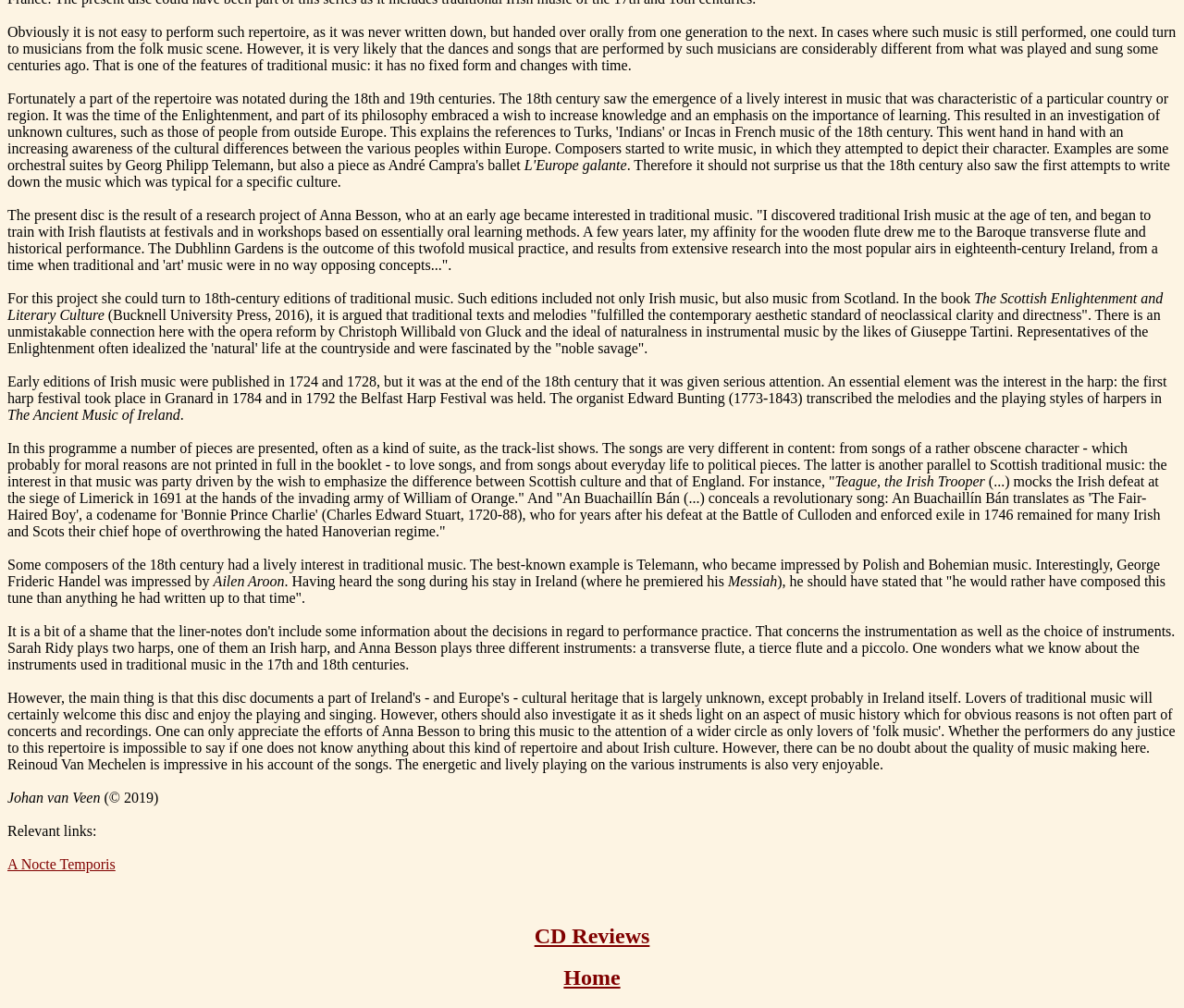Give the bounding box coordinates for the element described as: "A Nocte Temporis".

[0.006, 0.849, 0.097, 0.865]